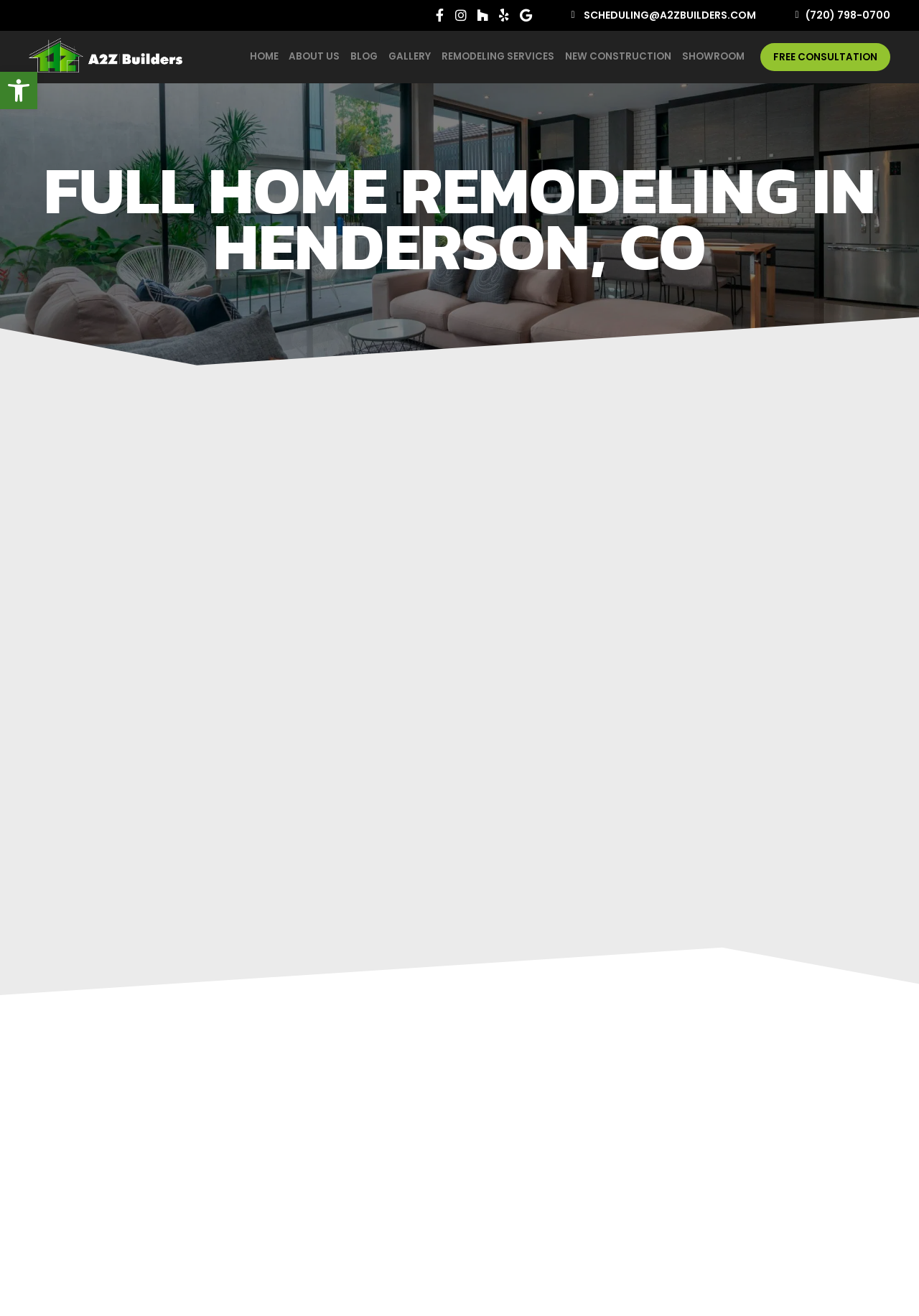Utilize the details in the image to thoroughly answer the following question: What is the company's name?

I found the company's name by looking at the logo at the top left corner of the webpage. The image with the text 'A2Z Builders logo' is the company's logo, and the text 'A2Z Builders' is the company's name.